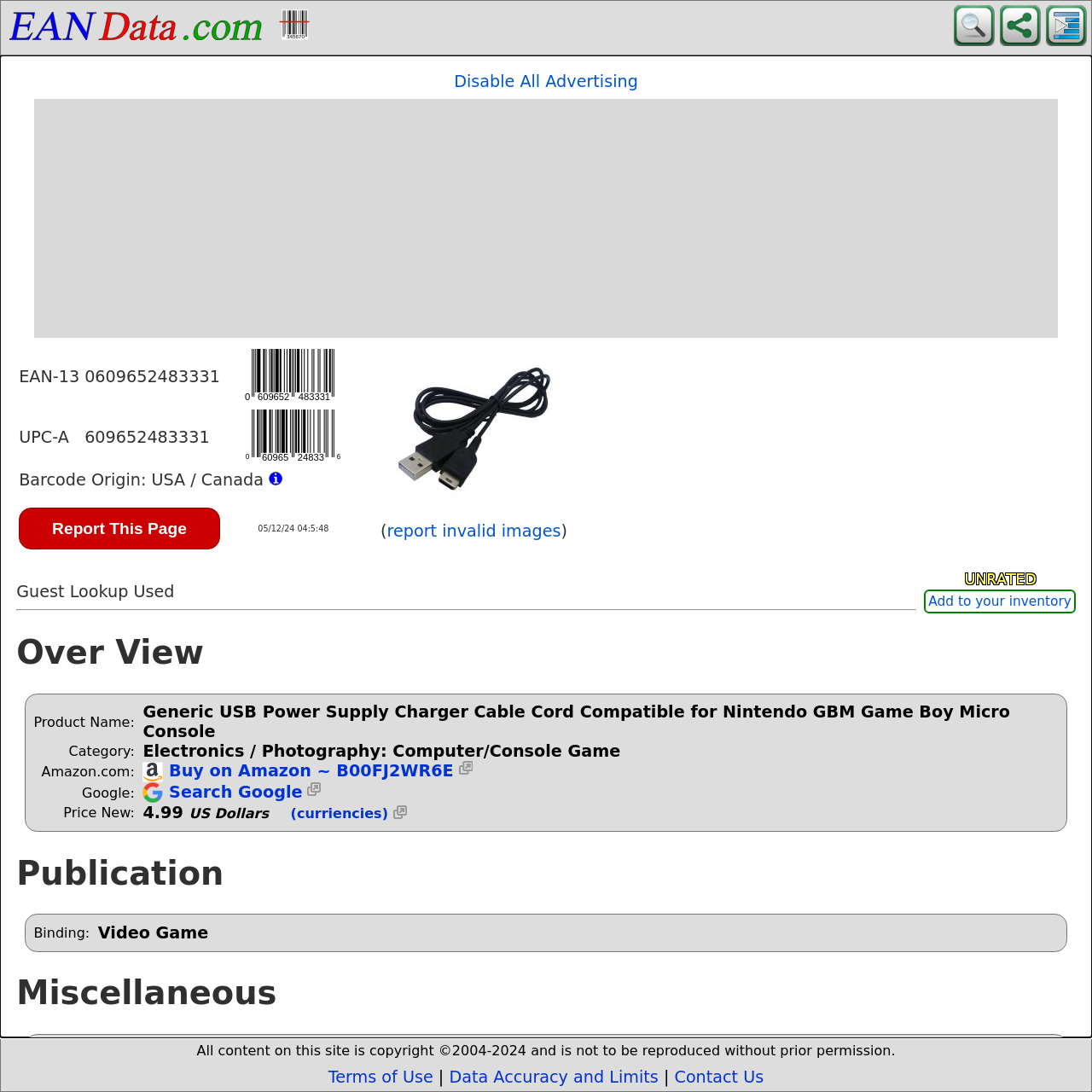Predict the bounding box of the UI element based on the description: "alt="Share" title="Share"". The coordinates should be four float numbers between 0 and 1, formatted as [left, top, right, bottom].

[0.911, 0.028, 0.953, 0.046]